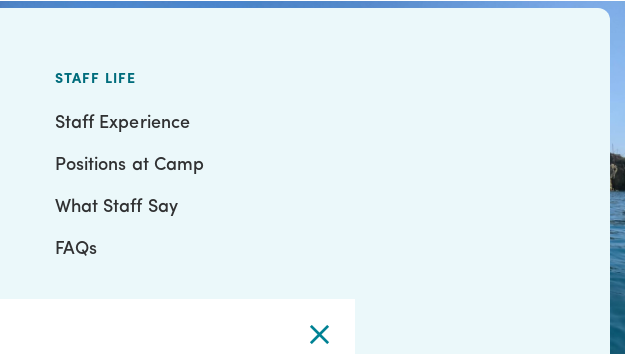Generate an elaborate caption for the given image.

The image captures a serene scene of campers paddleboarding at Catalina Sea Camp, surrounded by the stunning natural beauty of the California coastline. The clear blue water and rocky shoreline create an inviting atmosphere for water-based activities. This visual representation emphasizes the camp's commitment to providing a safe and enjoyable environment for participants, highlighting the balance between fun and responsibility. The accompanying text on the webpage underscores the importance of safety, noting that instructors are trained in emergency protocols and that a nurse is available around the clock to address medical needs. Together, the image and text reflect the camp's focus on fostering a supportive and secure experience for all campers.